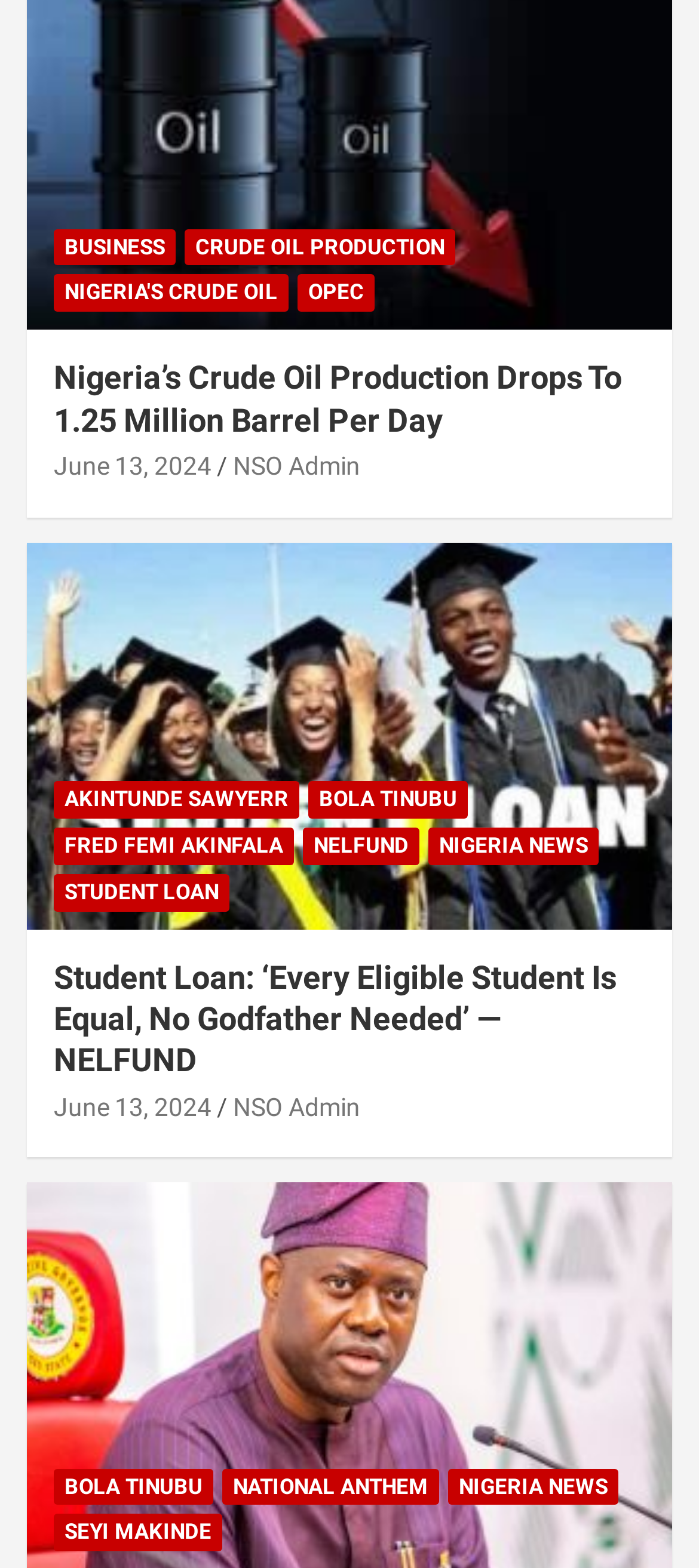From the screenshot, find the bounding box of the UI element matching this description: "Bola Tinubu". Supply the bounding box coordinates in the form [left, top, right, bottom], each a float between 0 and 1.

[0.441, 0.498, 0.669, 0.522]